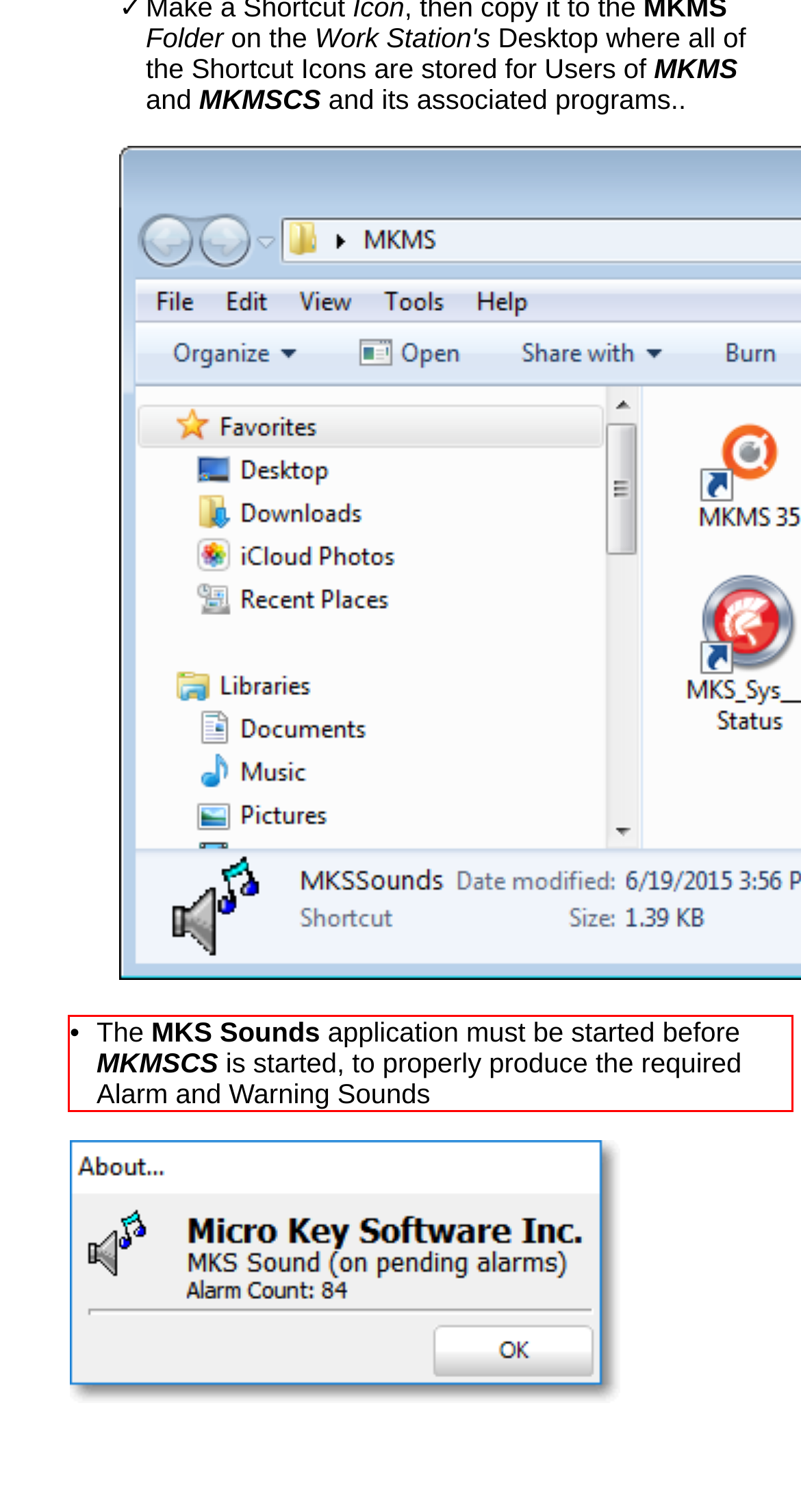Using the provided screenshot, read and generate the text content within the red-bordered area.

•The MKS Sounds application must be started before MKMSCS is started, to properly produce the required Alarm and Warning Sounds